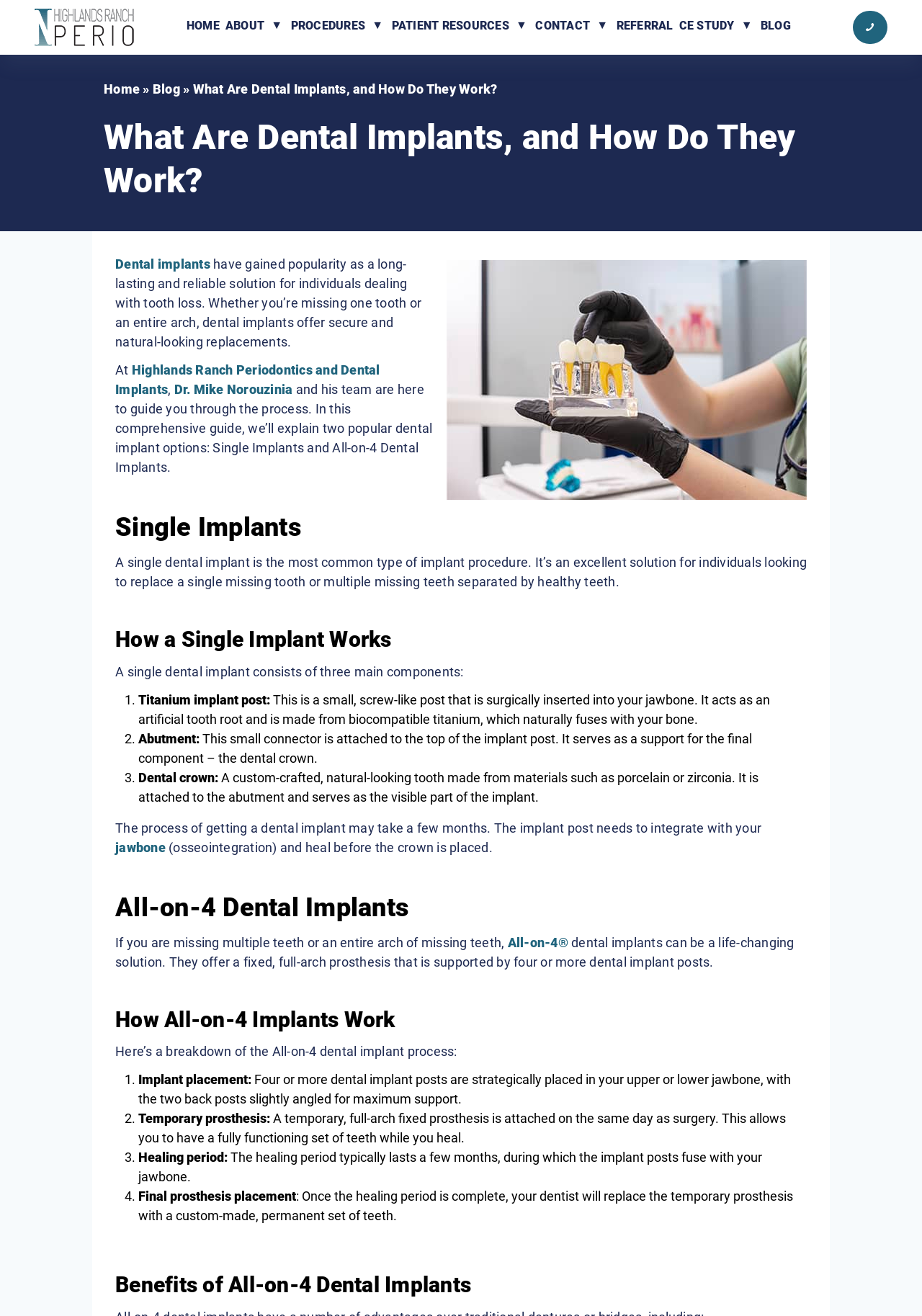Explain in detail what is displayed on the webpage.

This webpage is about dental implants, specifically explaining what they are and how they work. At the top, there is a navigation menu with links to different sections of the website, including "HOME", "ABOUT", "PROCEDURES", "PATIENT RESOURCES", "CONTACT", "REFERRAL", "CE STUDY", and "BLOG". 

Below the navigation menu, there is a logo and a link to "Inhighlands Ranch Perio" with an accompanying image. 

The main content of the webpage is divided into sections, starting with an introduction to dental implants. There is a heading "What Are Dental Implants, and How Do They Work?" followed by a paragraph of text explaining that dental implants are a long-lasting and reliable solution for individuals dealing with tooth loss. 

Below this introduction, there is a section about single implants, which includes a heading "Single Implants" and a paragraph of text explaining that single dental implants are an excellent solution for individuals looking to replace a single missing tooth or multiple missing teeth separated by healthy teeth. 

This section is further divided into subsections, including "How a Single Implant Works", which explains the three main components of a single dental implant: the titanium implant post, the abutment, and the dental crown. 

The webpage also discusses All-on-4 dental implants, which are a solution for individuals missing multiple teeth or an entire arch of missing teeth. This section includes a heading "All-on-4 Dental Implants" and a paragraph of text explaining that All-on-4 dental implants offer a fixed, full-arch prosthesis that is supported by four or more dental implant posts. 

This section is also further divided into subsections, including "How All-on-4 Implants Work", which explains the process of getting All-on-4 dental implants, including implant placement, temporary prosthesis, healing period, and final prosthesis placement. 

Finally, there is a section about the benefits of All-on-4 dental implants. Throughout the webpage, there are links to other relevant pages and resources, including "Dental implants", "Highlands Ranch Periodontics and Dental Implants", and "Dr. Mike Norouzinia".